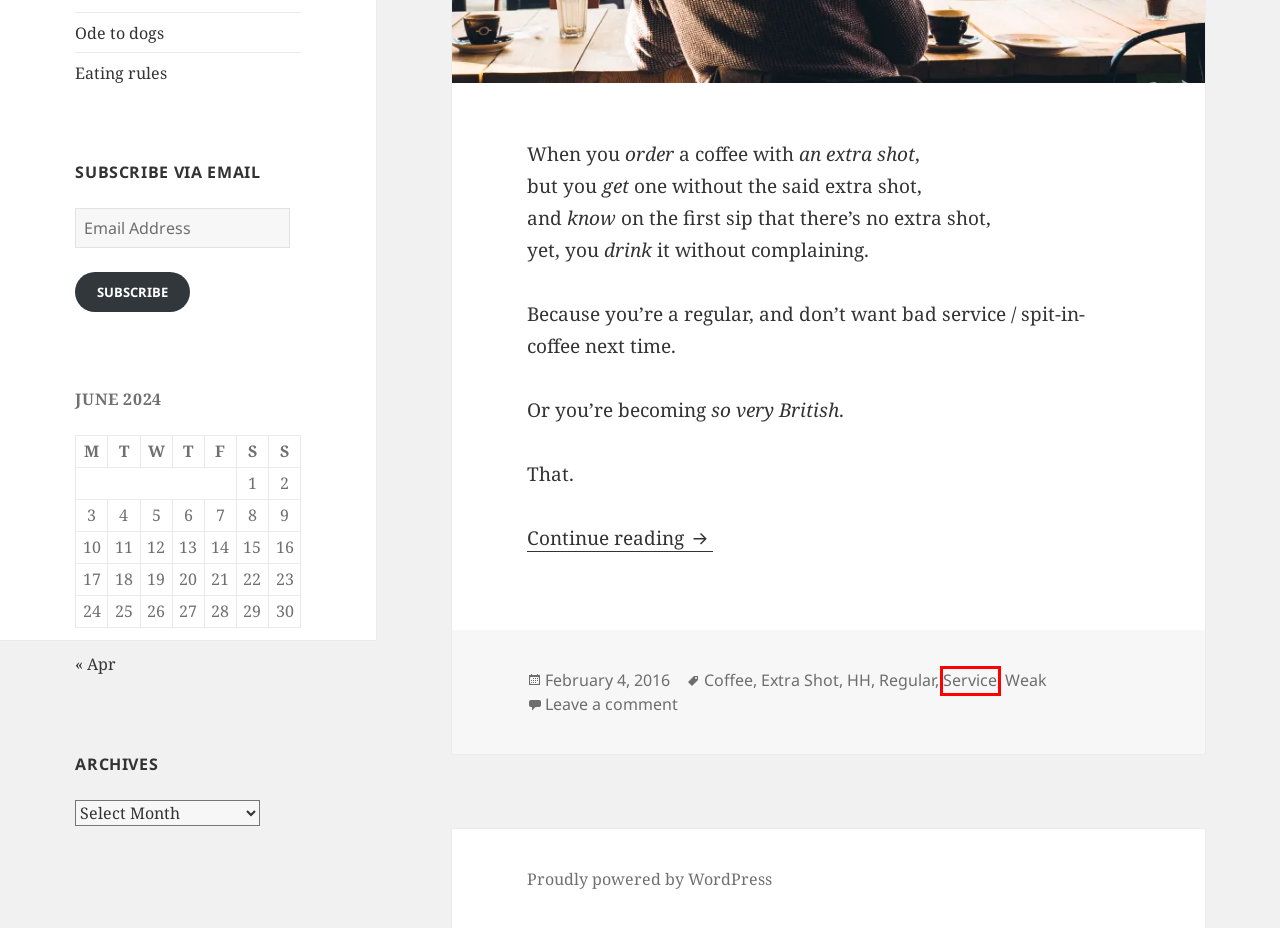You have a screenshot of a webpage with an element surrounded by a red bounding box. Choose the webpage description that best describes the new page after clicking the element inside the red bounding box. Here are the candidates:
A. Dogs have fantastic hearing! – Speak Easy
B. Eating rules – Speak Easy
C. Extra Shot – Speak Easy
D. Blog Tool, Publishing Platform, and CMS – WordPress.org
E. Regular – Speak Easy
F. Service – Speak Easy
G. April 2024 – Speak Easy
H. HH – Speak Easy

F